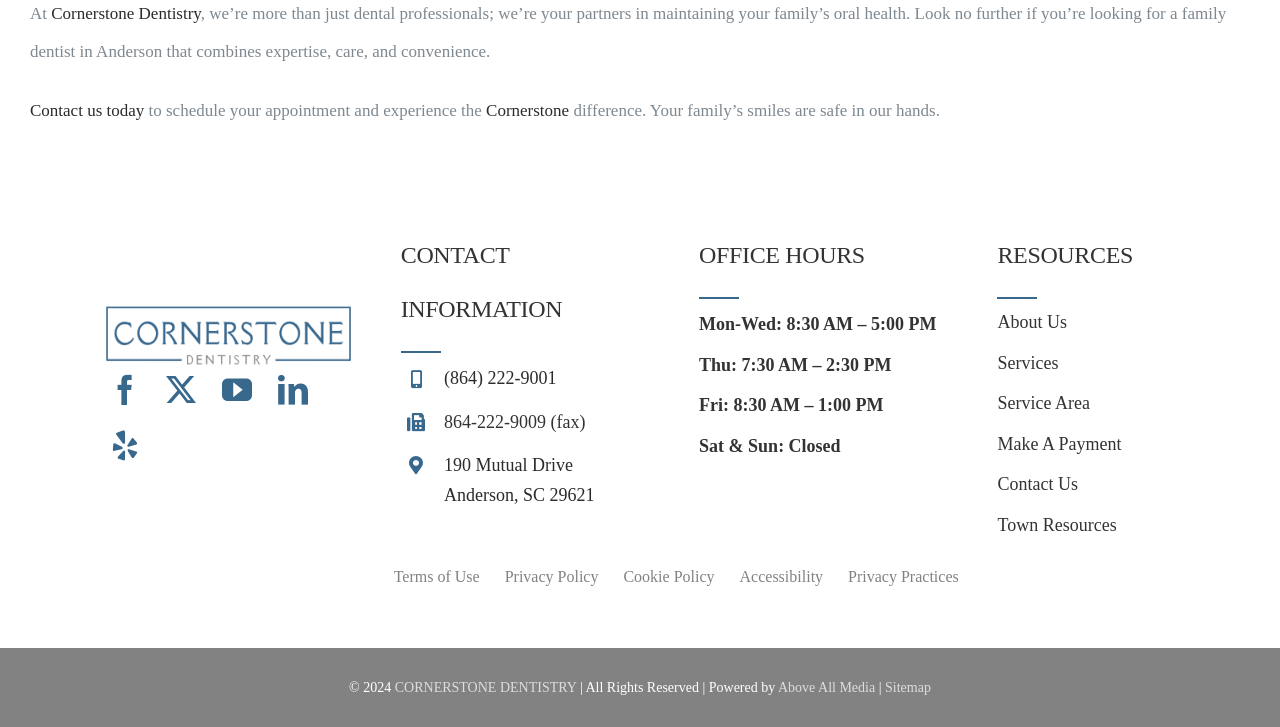What social media platforms does the dental practice have?
Answer the question with a single word or phrase by looking at the picture.

Facebook, Twitter, YouTube, LinkedIn, Yelp